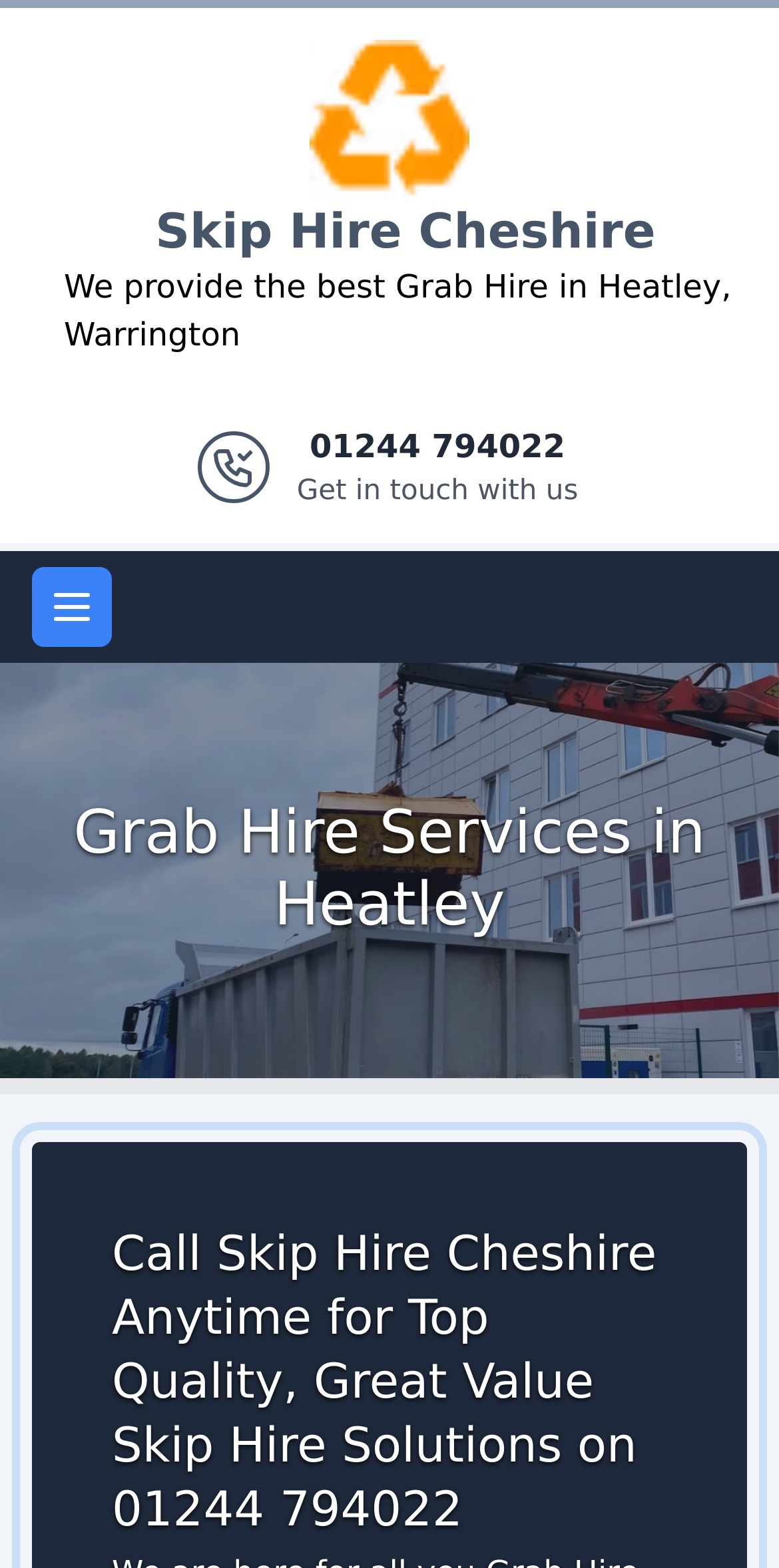Summarize the webpage comprehensively, mentioning all visible components.

The webpage is about Grab Hire services in Heatley, Warrington, provided by Skip Hire Cheshire. At the top, there is a banner section that spans the entire width of the page, containing the company's logo, a link to the company's website, and a brief description of their services. The logo is positioned on the left side, with the company name written in text next to it. 

Below the banner, there is a large image that takes up most of the width of the page, with a heading "Grab Hire Services in Heatley" written above it. The image is likely related to grab hire services.

On the right side of the image, there is a section with a phone number, 01244 794022, and a call-to-action to get in touch with the company. There is also a small button to open the main menu, positioned above this section.

Further down the page, there is another heading that encourages visitors to call Skip Hire Cheshire for top-quality skip hire solutions. This heading is positioned near the bottom of the page.

There are a total of three images on the page, including the company logo, the large image related to grab hire services, and a small, unidentified image. There are also several links, including the company logo, the company name, and the call-to-action with the phone number.